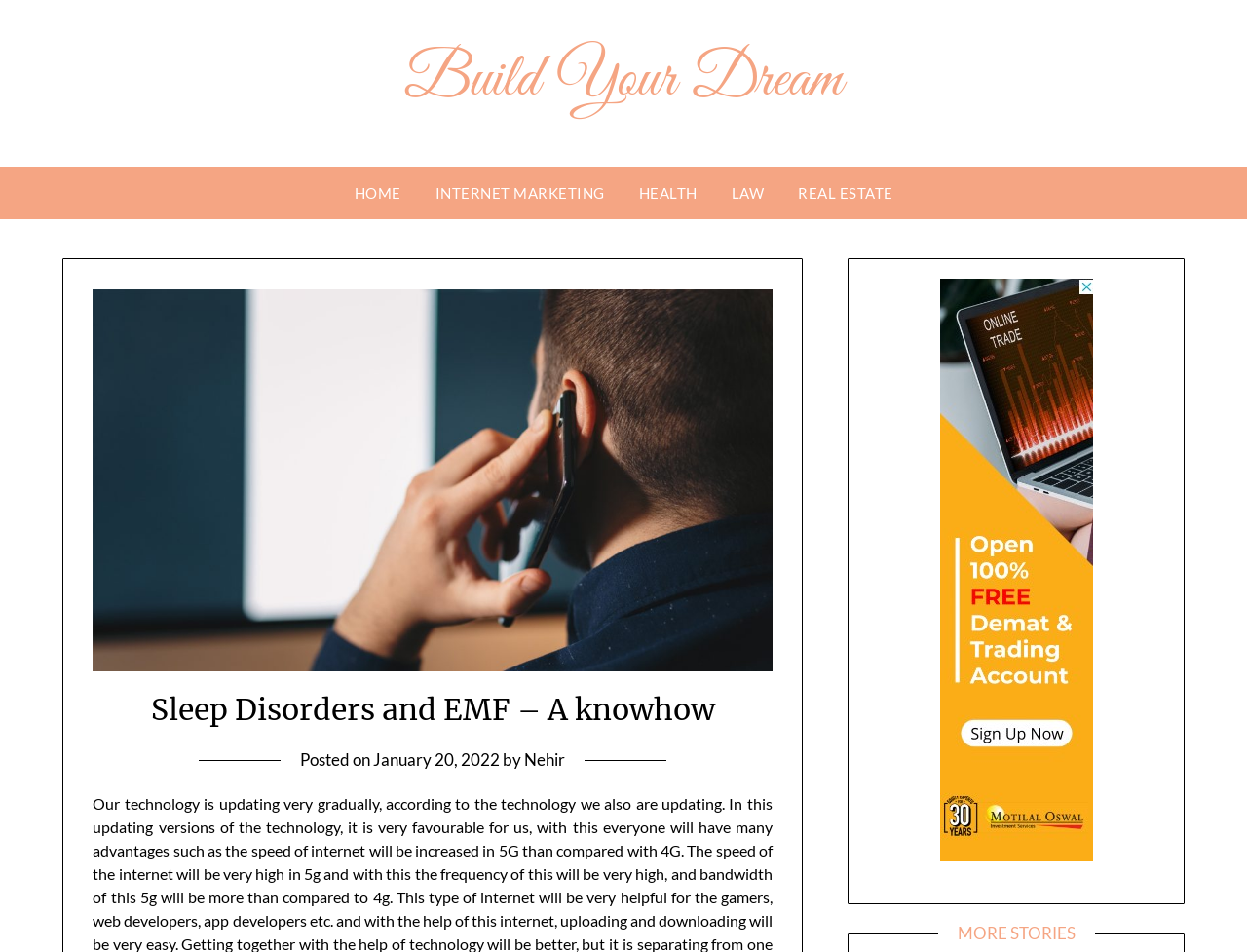Please determine the bounding box coordinates of the section I need to click to accomplish this instruction: "visit Nehir's page".

[0.42, 0.787, 0.453, 0.809]